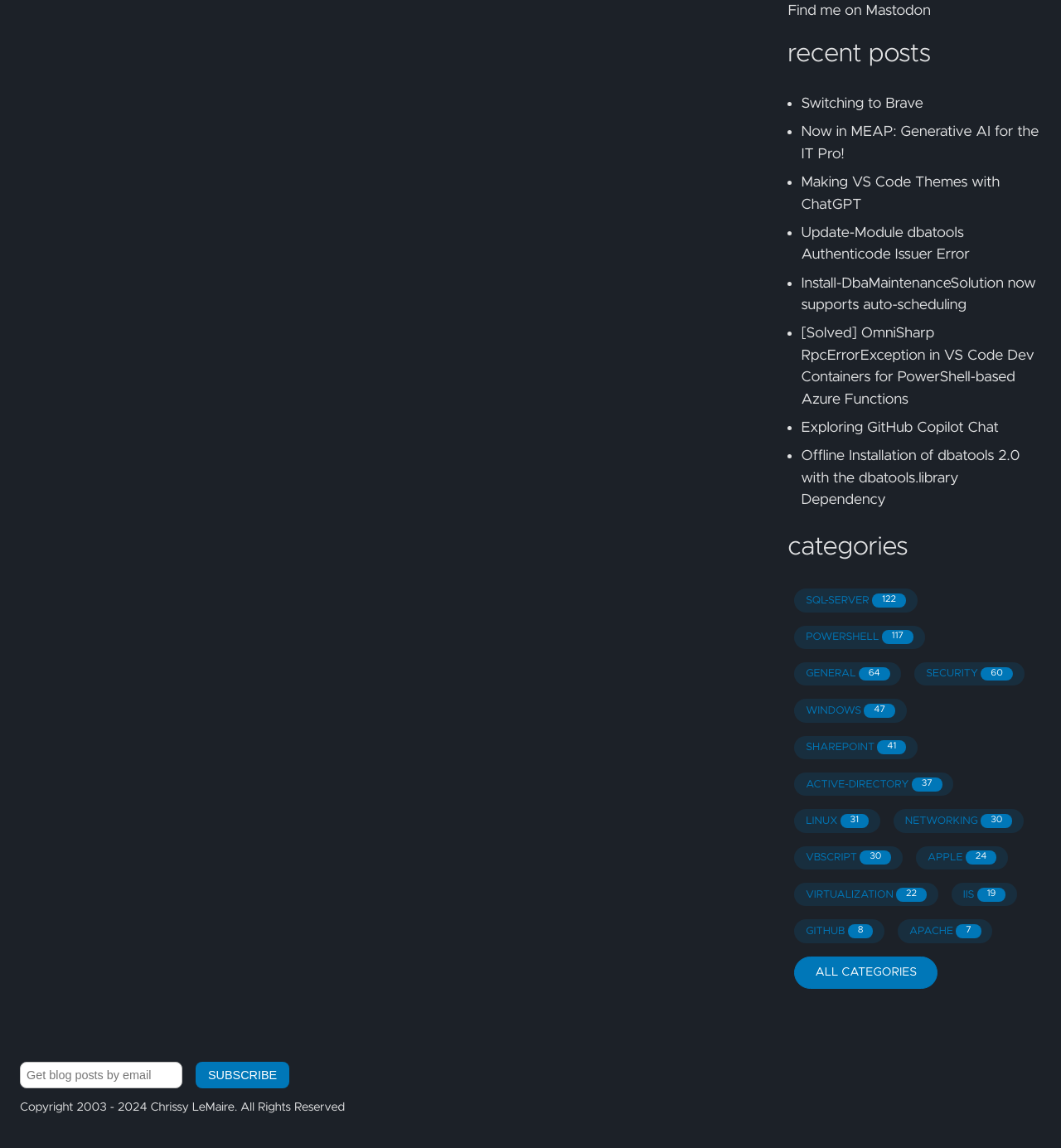Specify the bounding box coordinates of the area to click in order to follow the given instruction: "Find the author on Mastodon."

[0.816, 0.003, 0.877, 0.016]